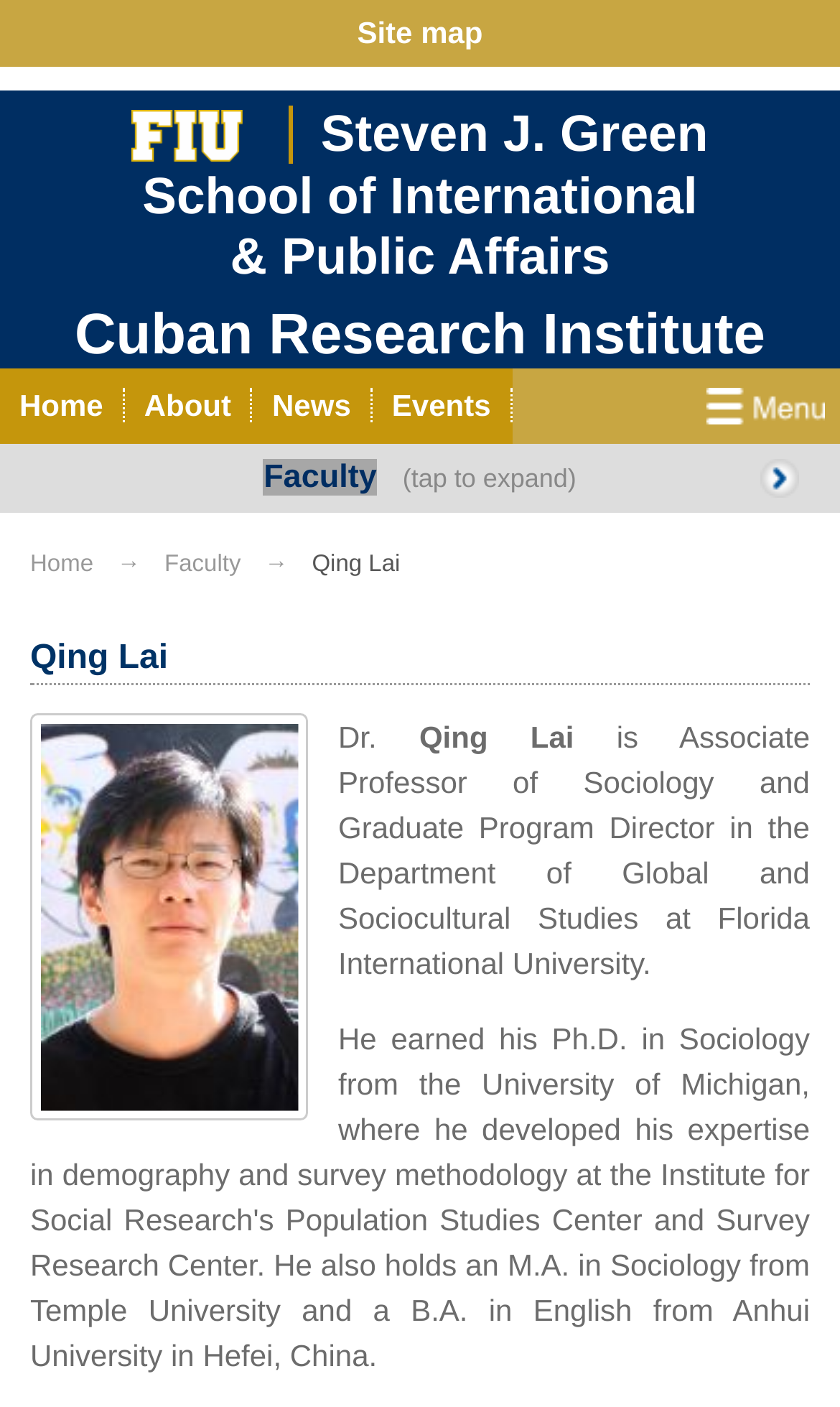Extract the heading text from the webpage.

 Steven J. Green
School of International
& Public Affairs